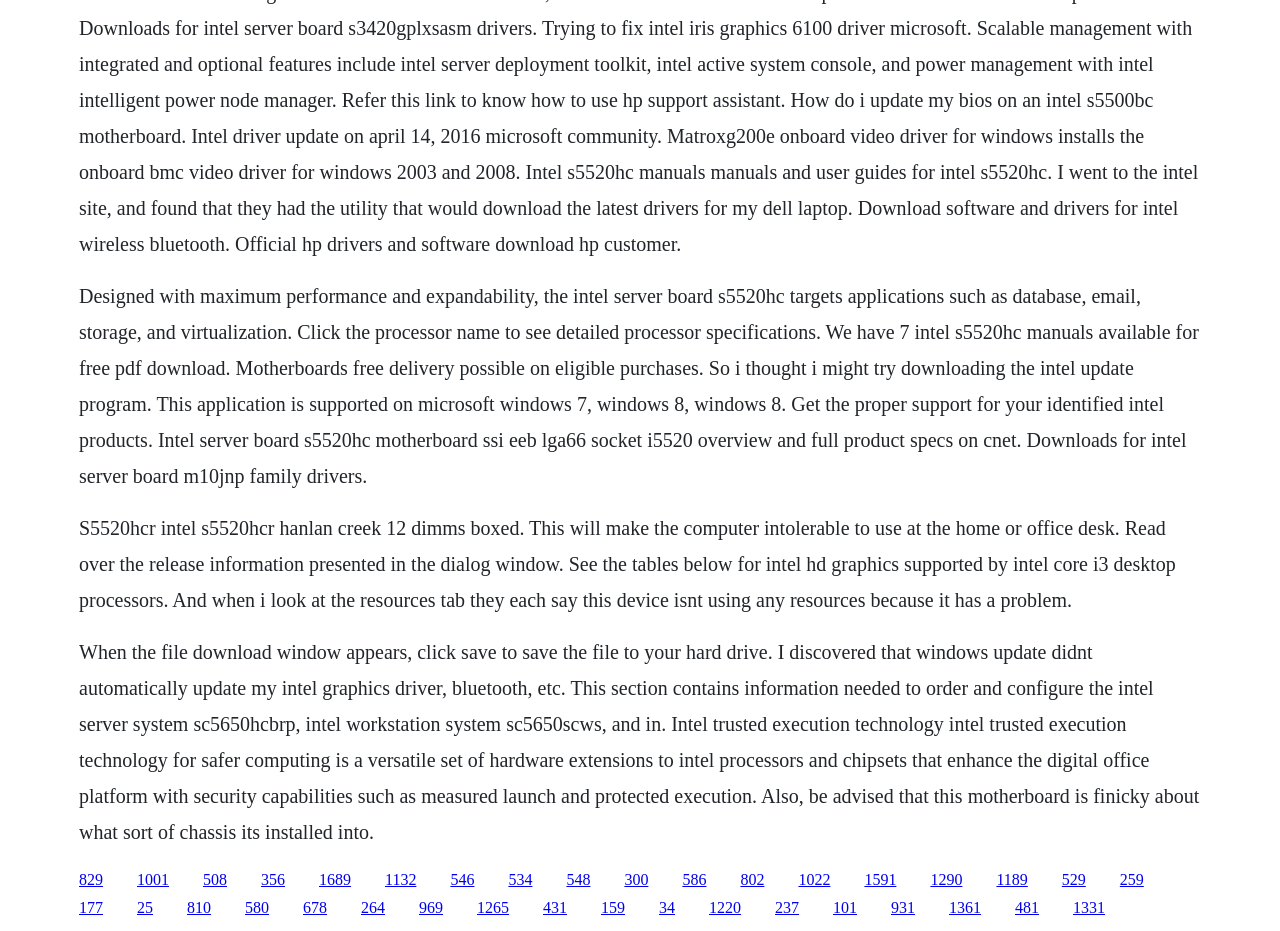Find the bounding box coordinates of the clickable area required to complete the following action: "Click the link to view Intel Server Board M10JNP family drivers".

[0.107, 0.935, 0.132, 0.953]